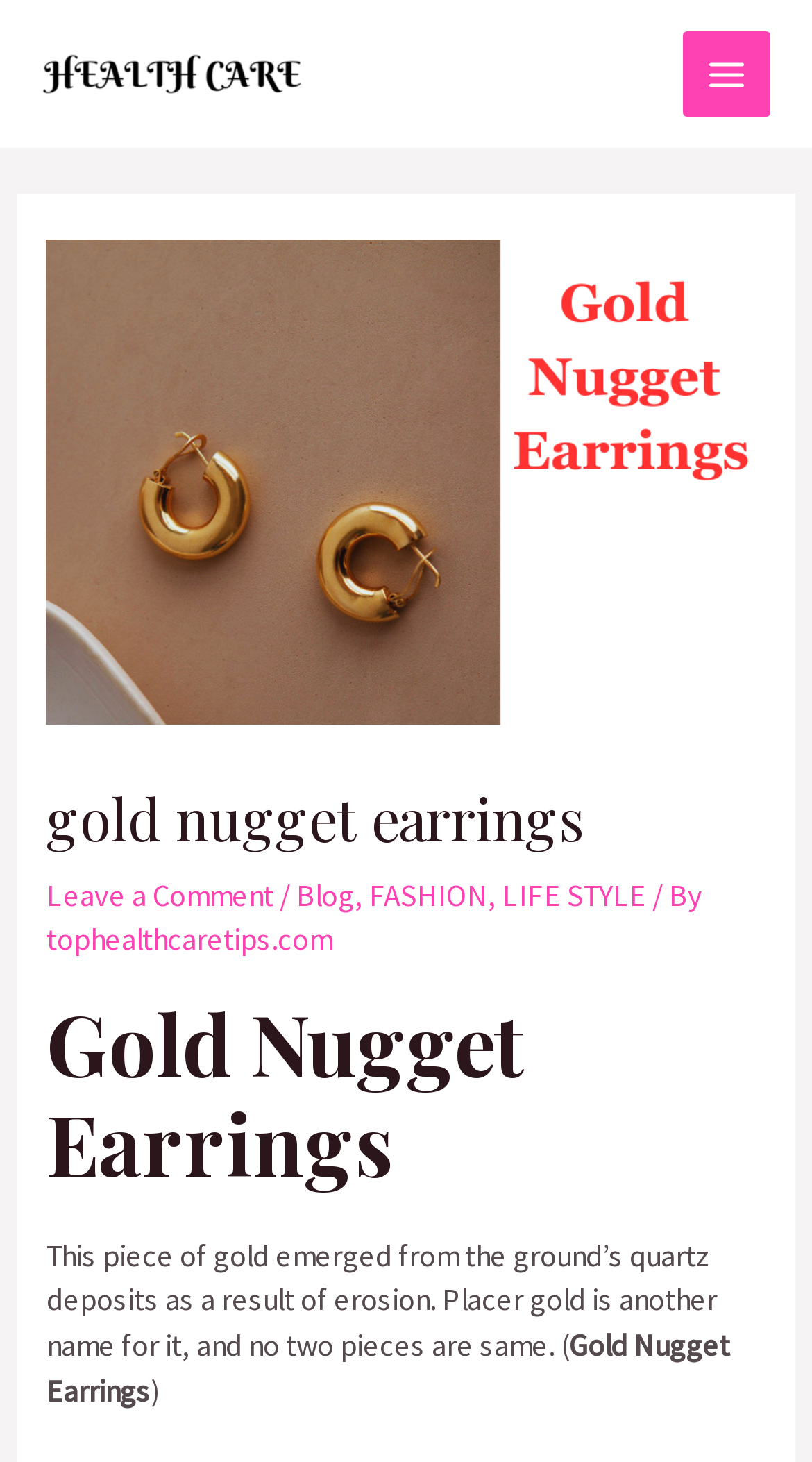Can you find and provide the title of the webpage?

gold nugget earrings